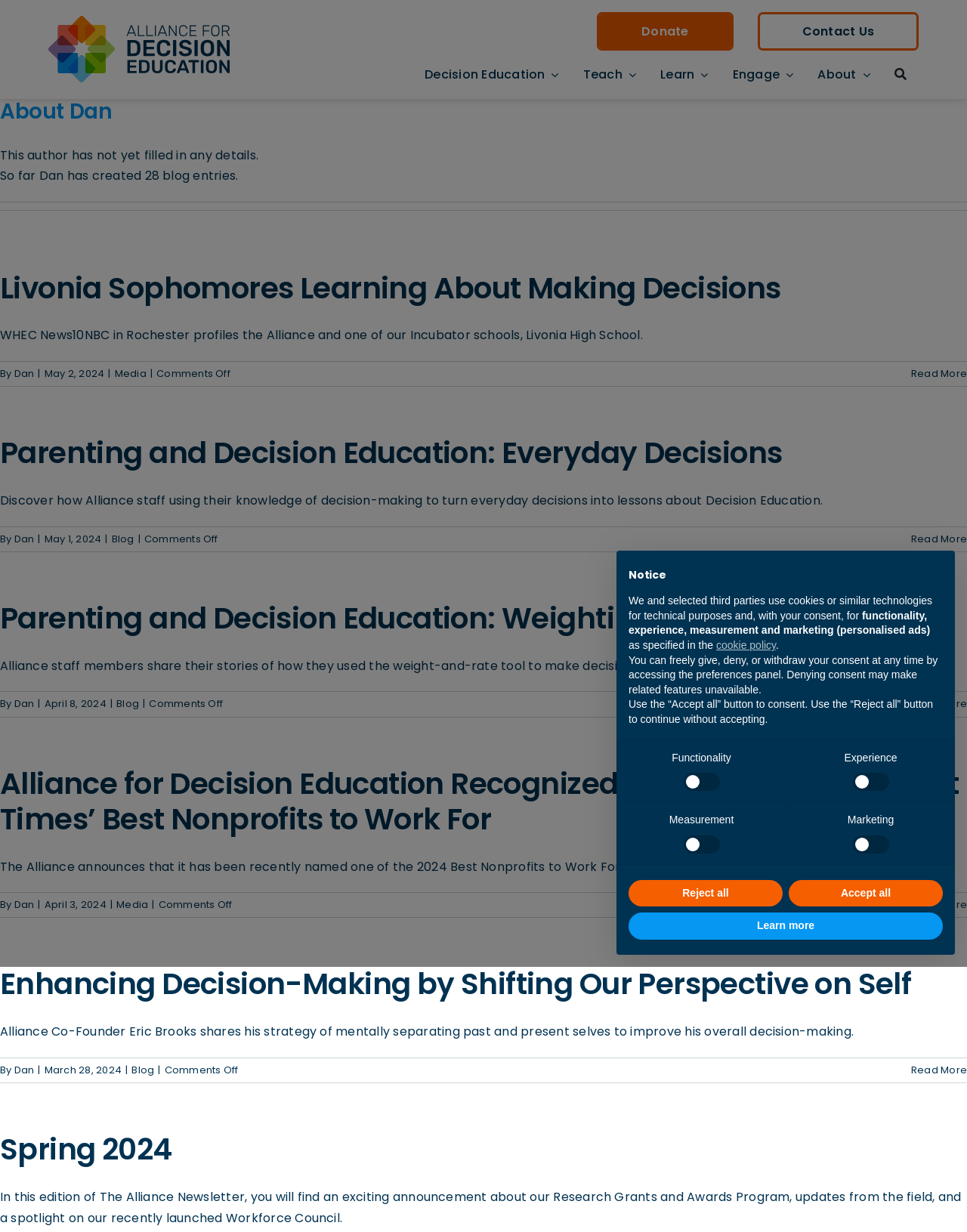Locate the bounding box coordinates of the UI element described by: "Read More". Provide the coordinates as four float numbers between 0 and 1, formatted as [left, top, right, bottom].

[0.942, 0.431, 1.0, 0.443]